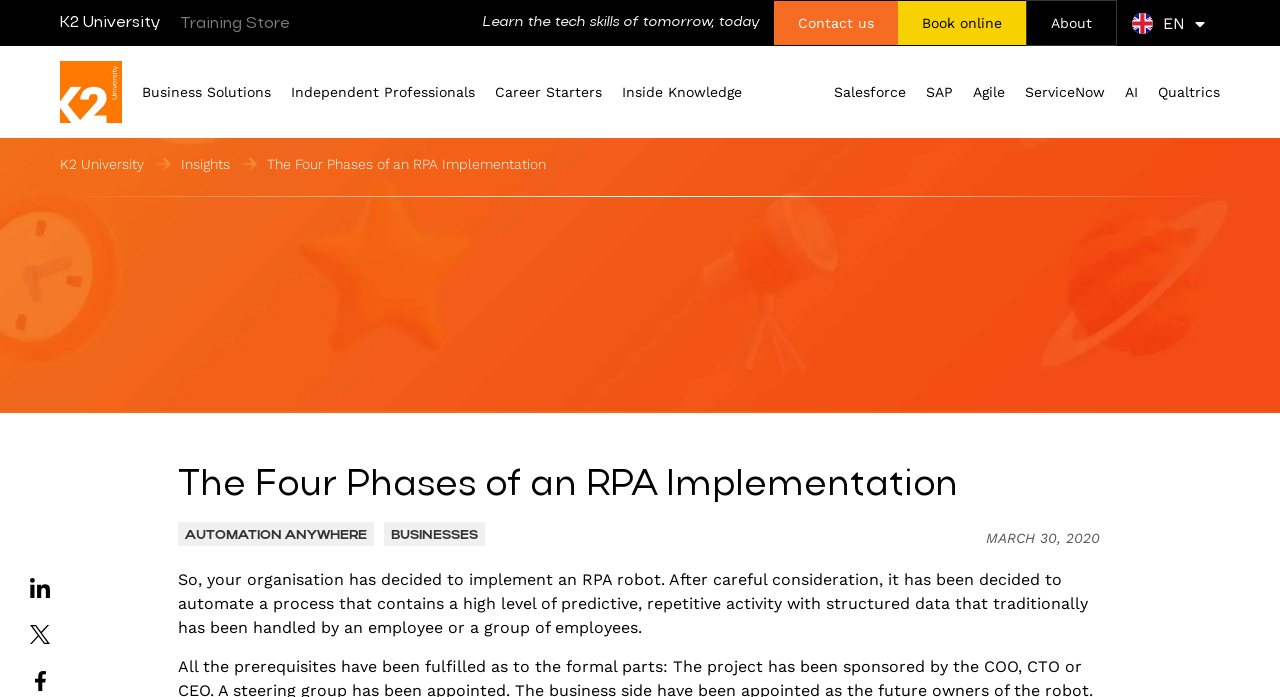Answer the following query concisely with a single word or phrase:
What is the topic of the article?

RPA Implementation